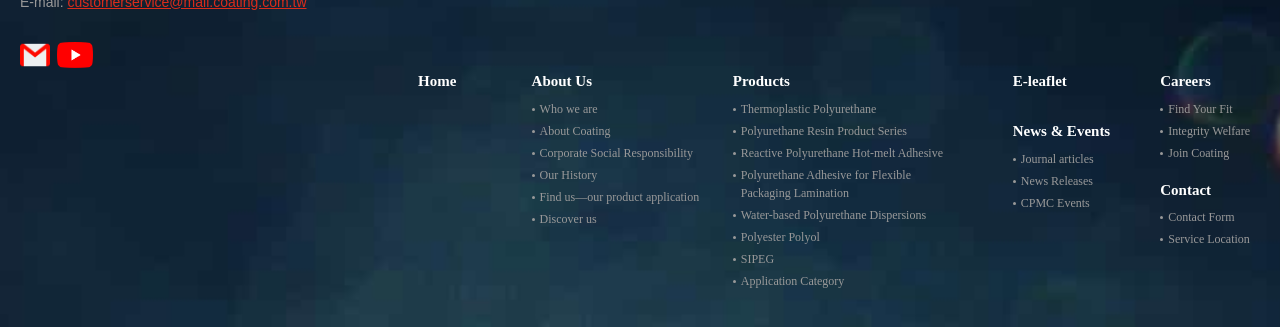Determine the bounding box coordinates of the element that should be clicked to execute the following command: "explore thermoplastic polyurethane products".

[0.579, 0.298, 0.752, 0.365]